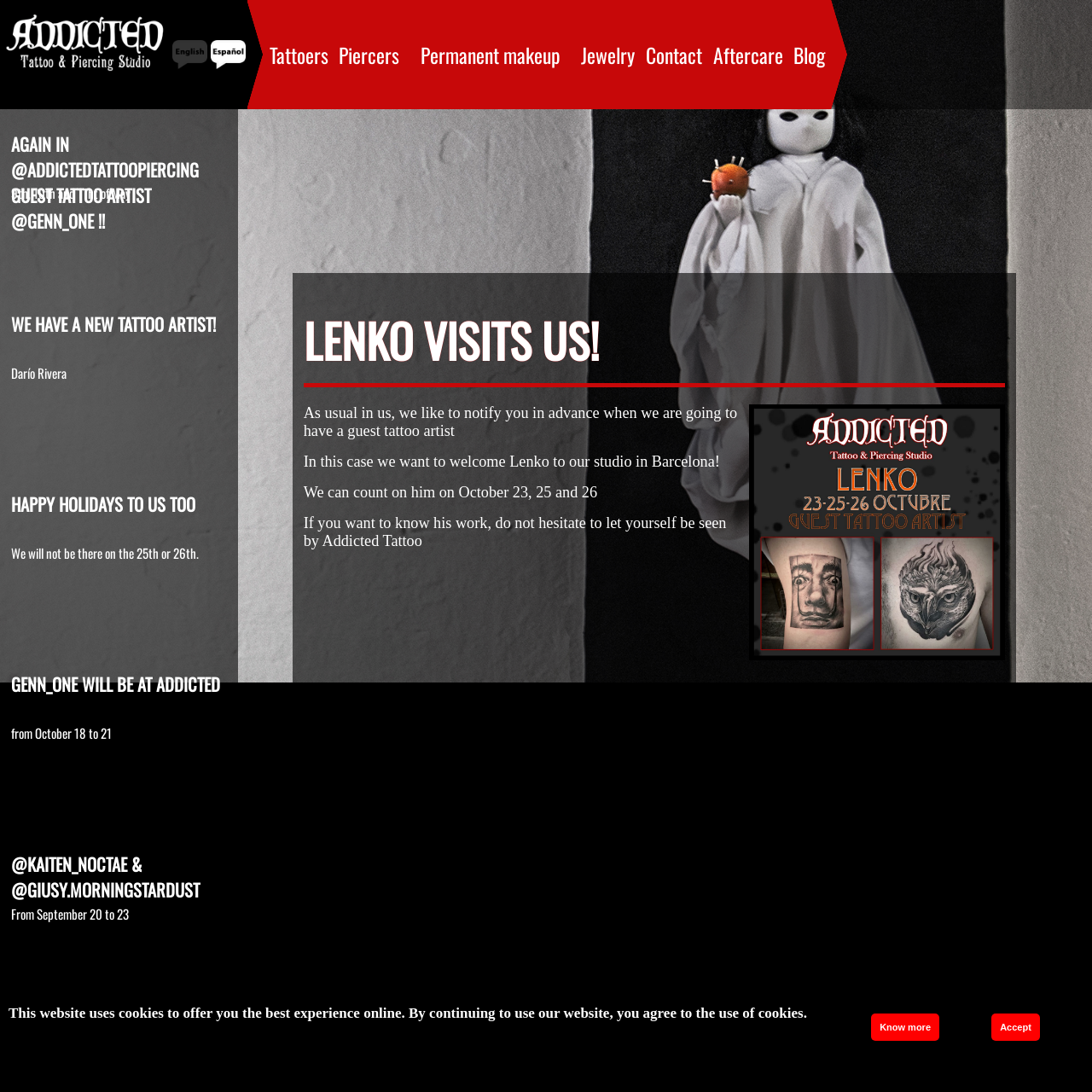Please identify the bounding box coordinates of the region to click in order to complete the given instruction: "Check Tattooers". The coordinates should be four float numbers between 0 and 1, i.e., [left, top, right, bottom].

[0.247, 0.036, 0.3, 0.064]